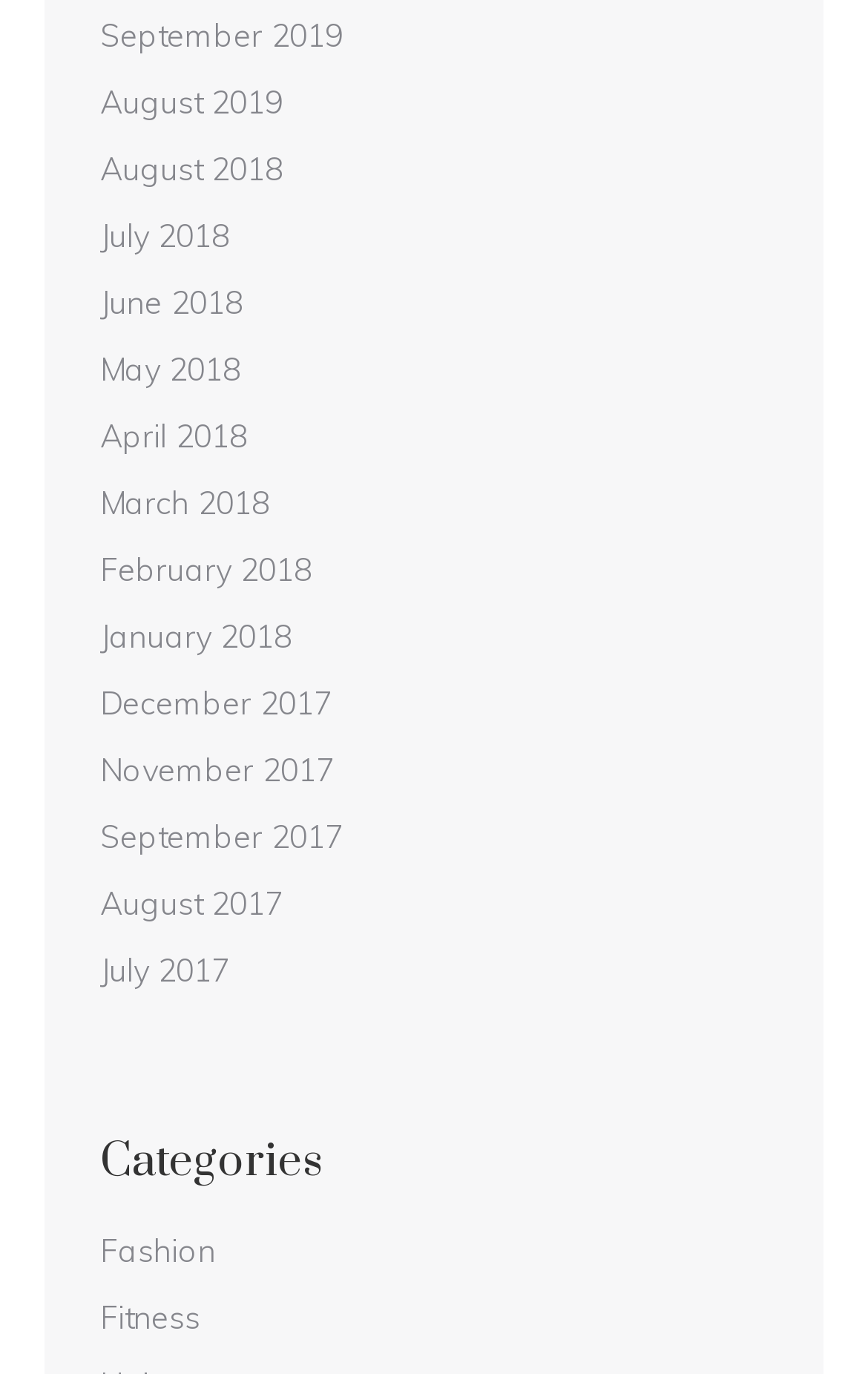How many months are listed?
Please respond to the question with a detailed and thorough explanation.

I counted the number of links with month names, starting from September 2019 to July 2017, and found 15 months listed.